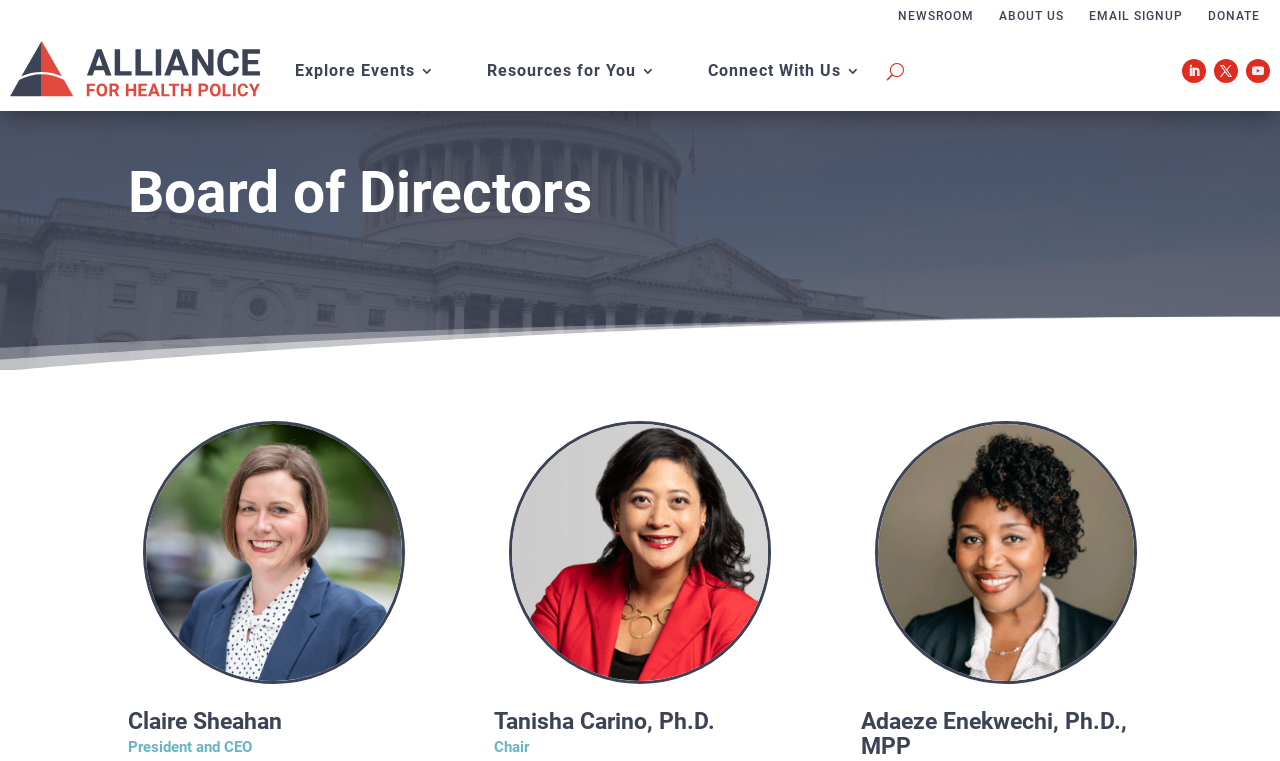Identify the bounding box of the UI element that matches this description: "Follow".

[0.973, 0.078, 0.992, 0.109]